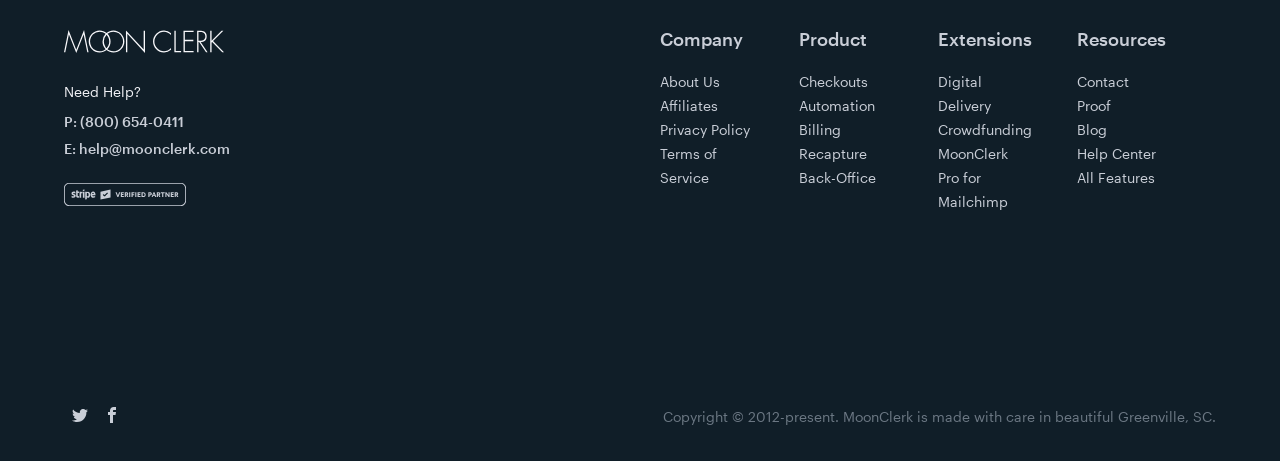What is the phone number for help?
Could you answer the question in a detailed manner, providing as much information as possible?

The phone number for help can be found in the top-left section of the webpage, under the 'Need Help?' text, which is a heading element with the ID 139.